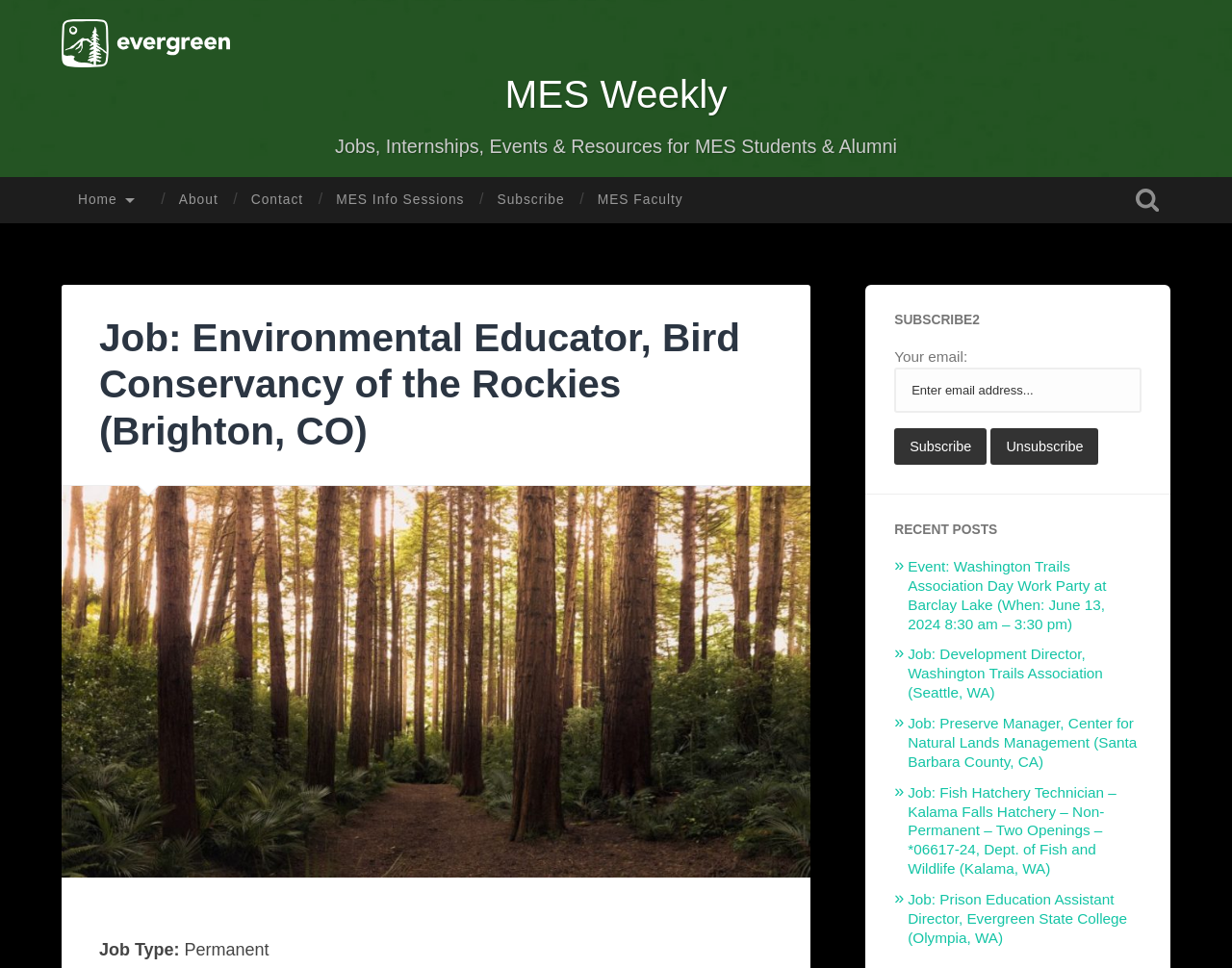Identify the bounding box coordinates of the region I need to click to complete this instruction: "View the job posting for Environmental Educator".

[0.08, 0.326, 0.601, 0.468]